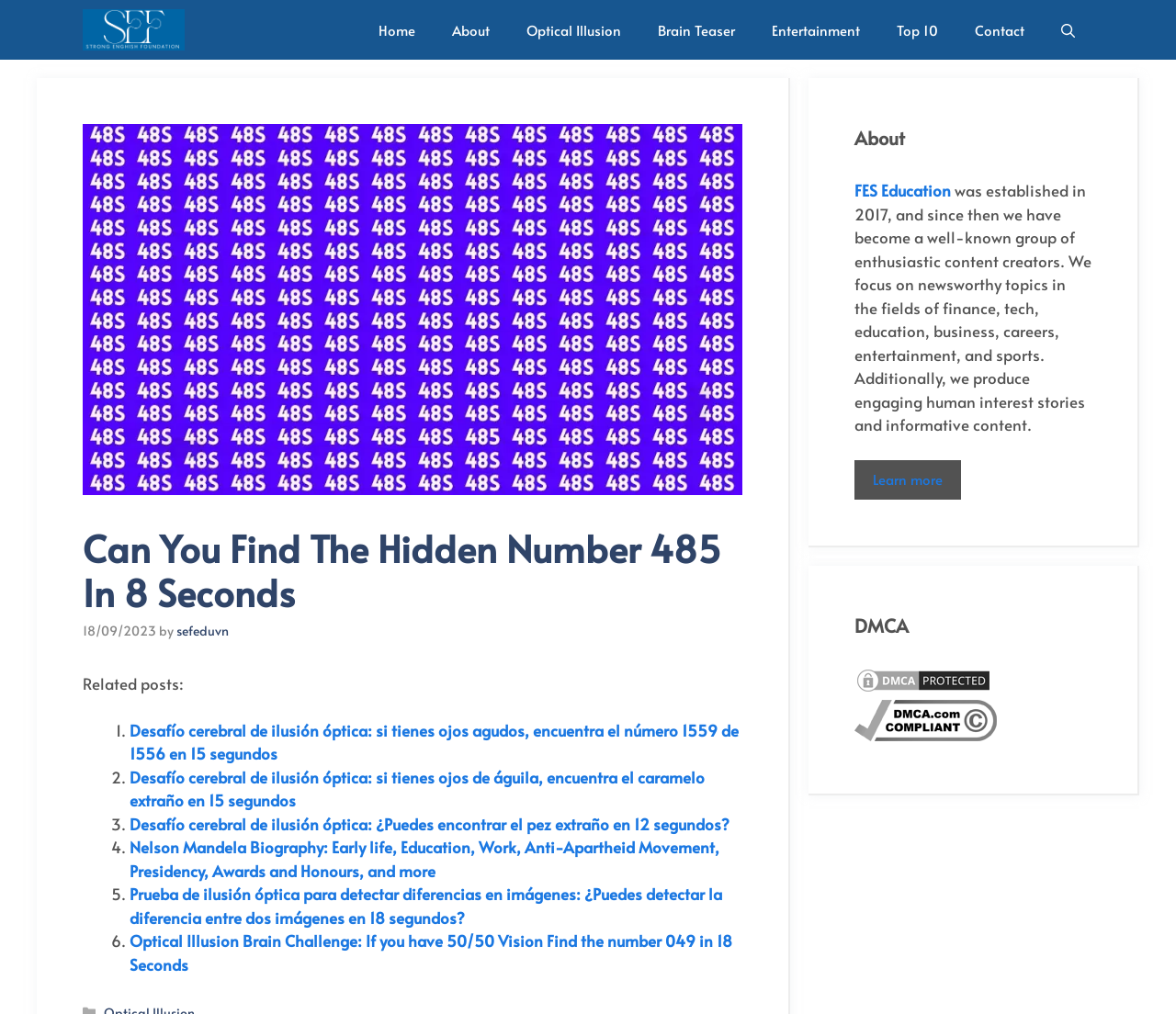Can you find and generate the webpage's heading?

Can You Find The Hidden Number 485 In 8 Seconds